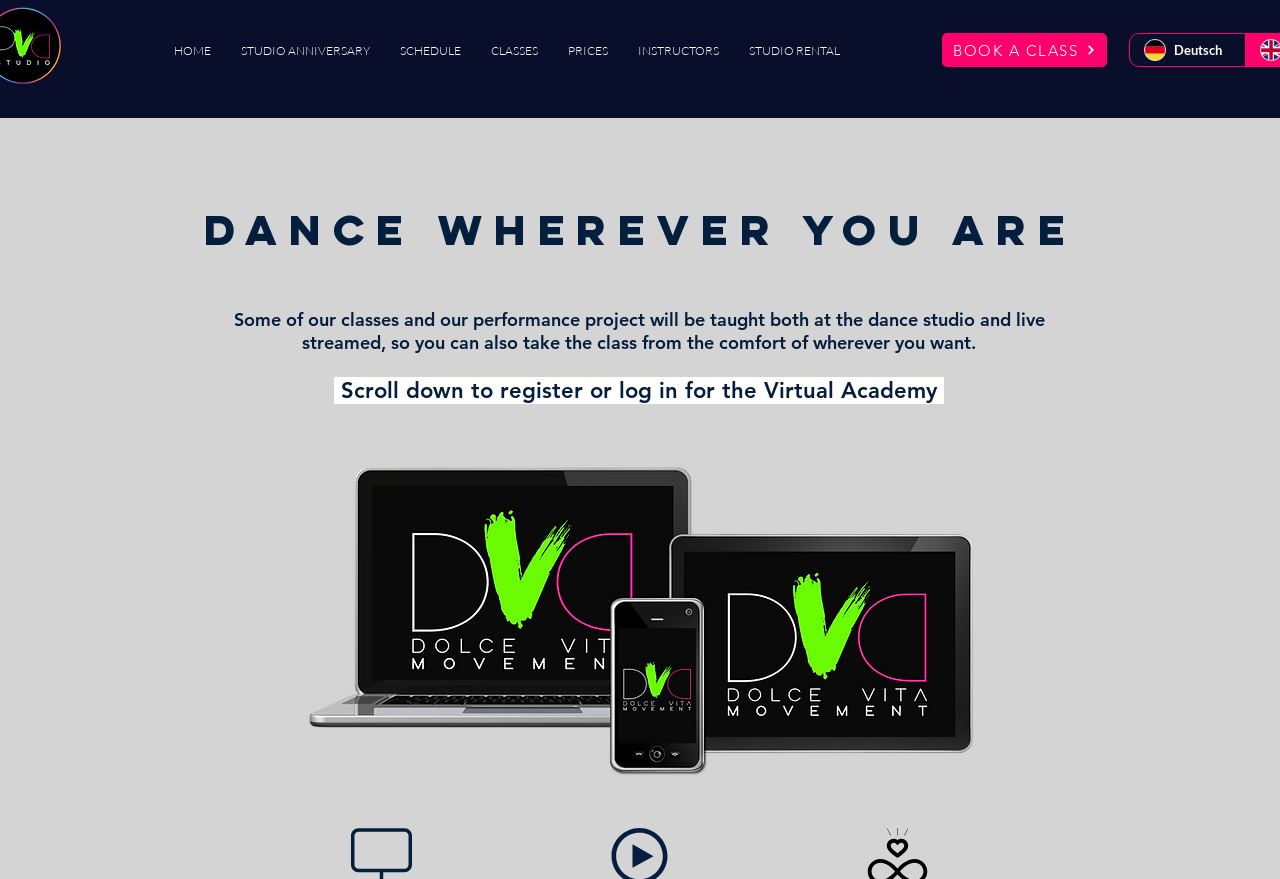Predict the bounding box coordinates of the area that should be clicked to accomplish the following instruction: "Book a class". The bounding box coordinates should consist of four float numbers between 0 and 1, i.e., [left, top, right, bottom].

[0.736, 0.038, 0.865, 0.076]